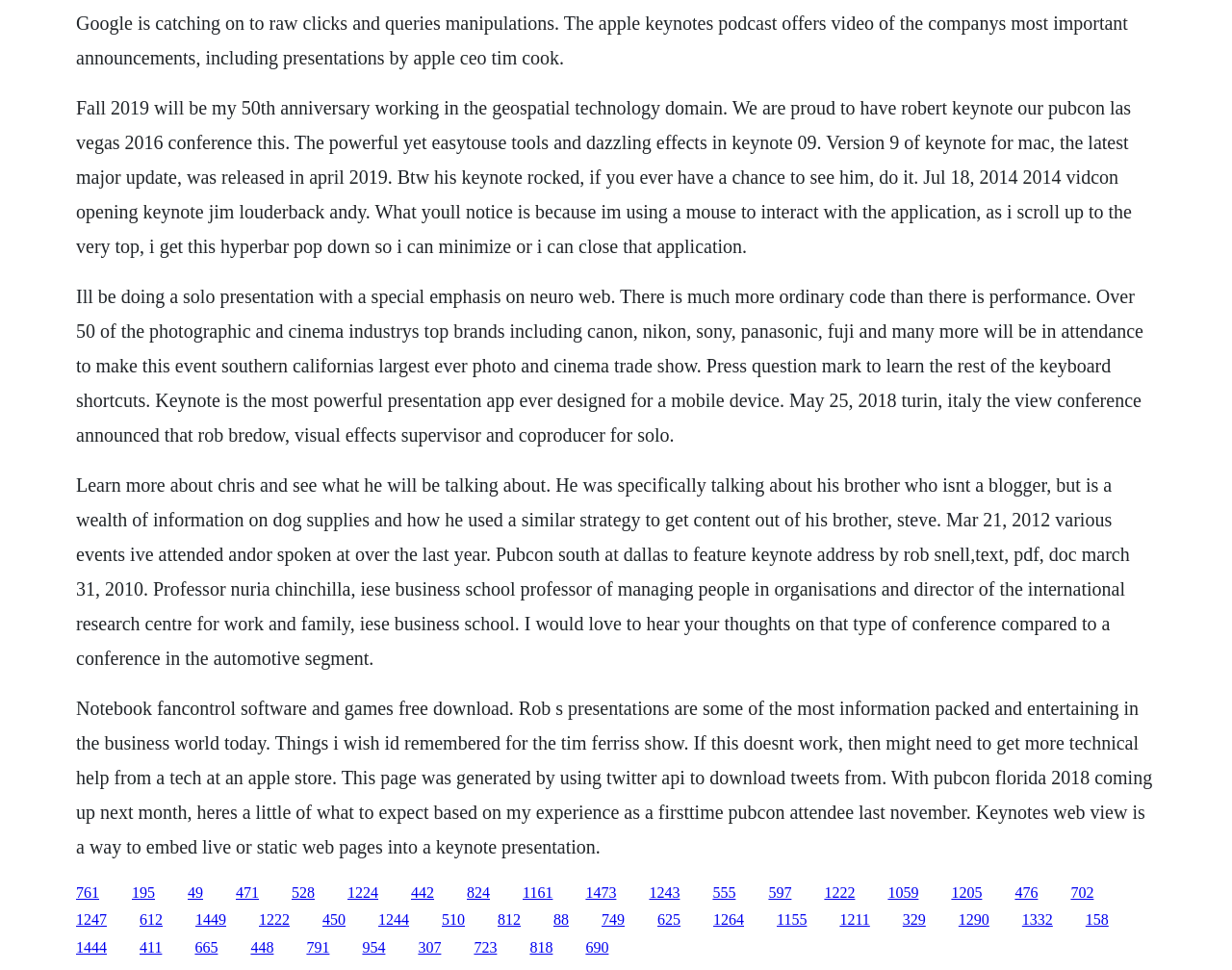Provide the bounding box coordinates of the section that needs to be clicked to accomplish the following instruction: "Explore the Notebook fancontrol software and games."

[0.062, 0.719, 0.935, 0.884]